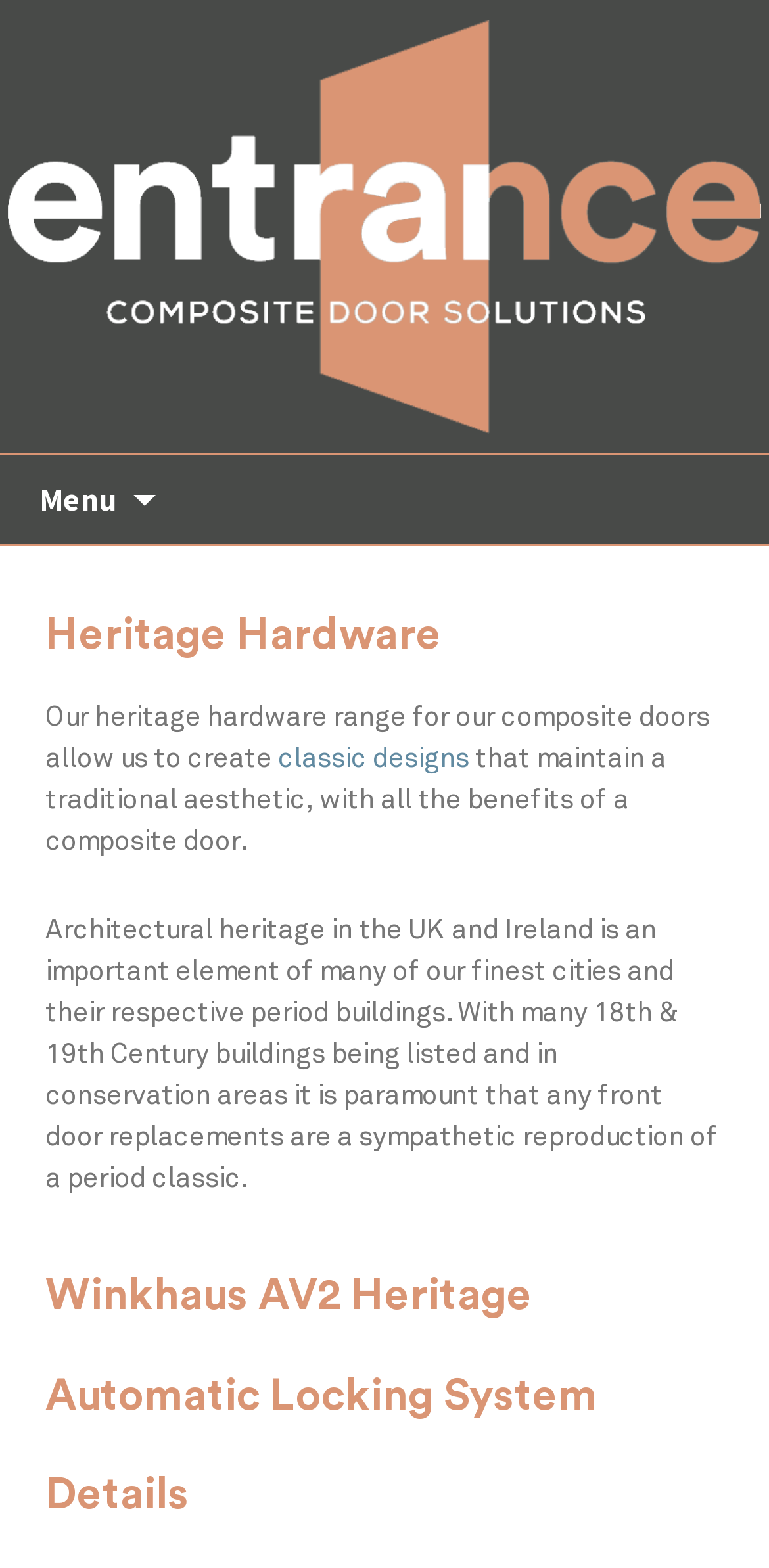What type of doors are featured on this webpage?
Using the image as a reference, give a one-word or short phrase answer.

Entrance Doors